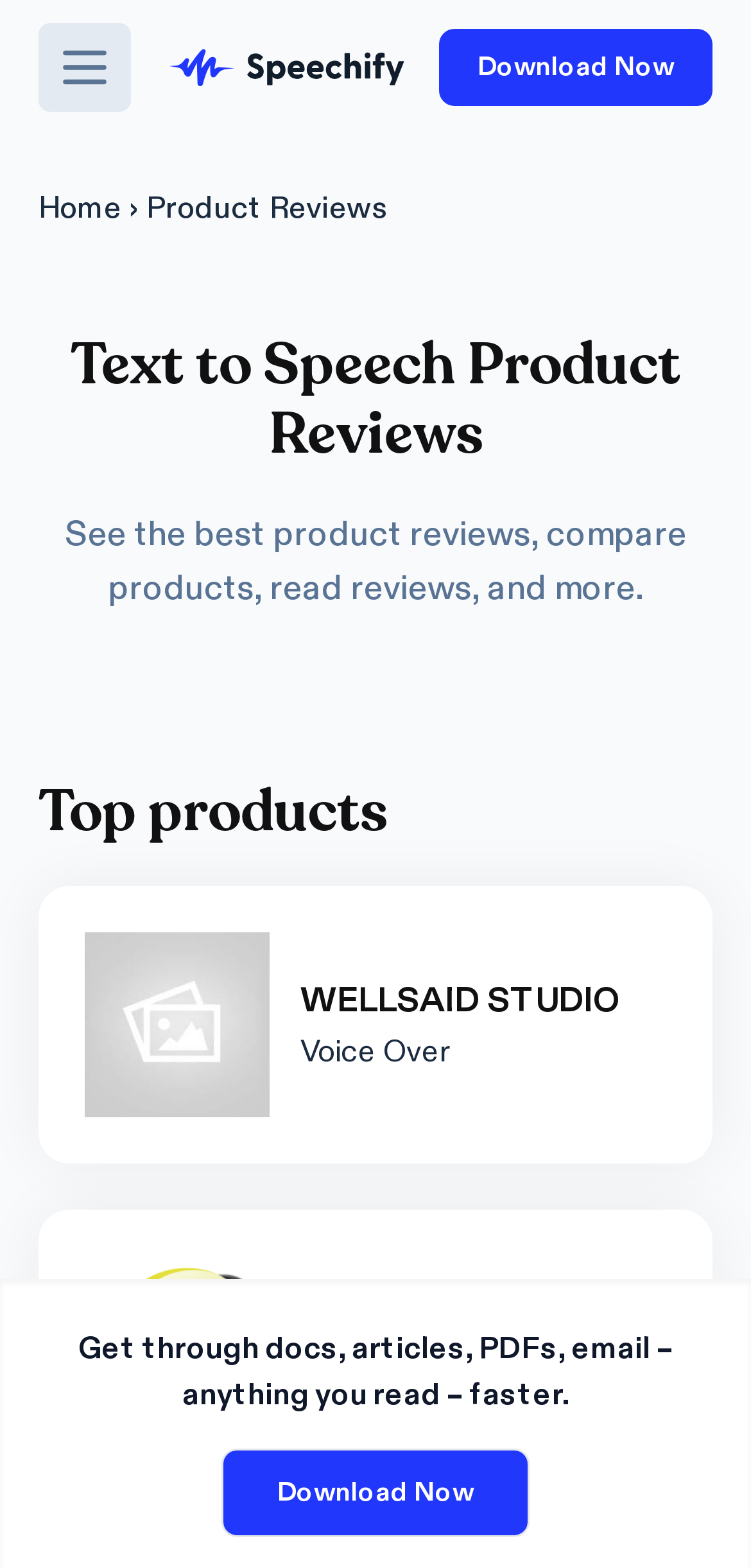Generate the text of the webpage's primary heading.

Text to Speech Product Reviews